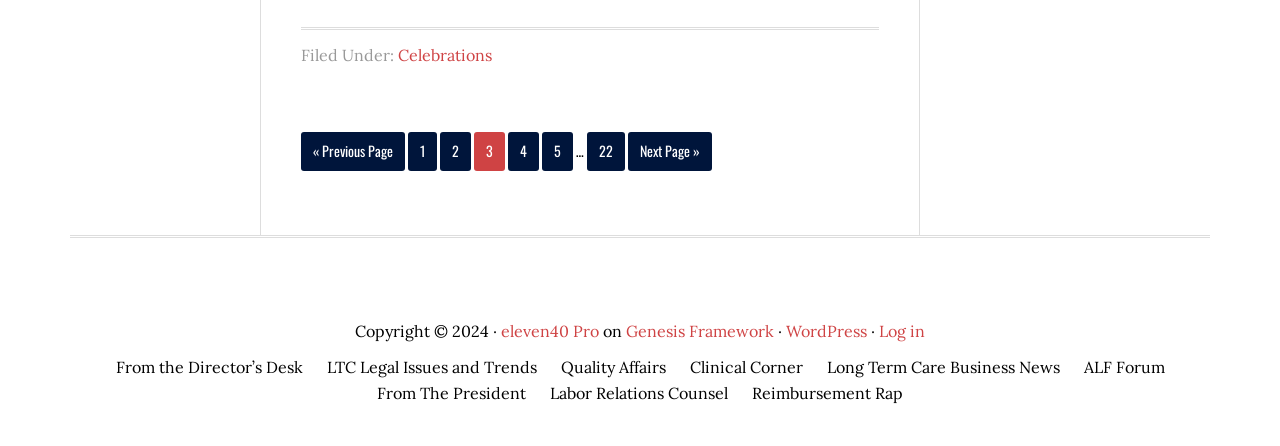How many pages are there in total?
Give a thorough and detailed response to the question.

I analyzed the pagination navigation element and found links to pages 1 to 5, and then a link to page 22, which implies that there are 22 pages in total.